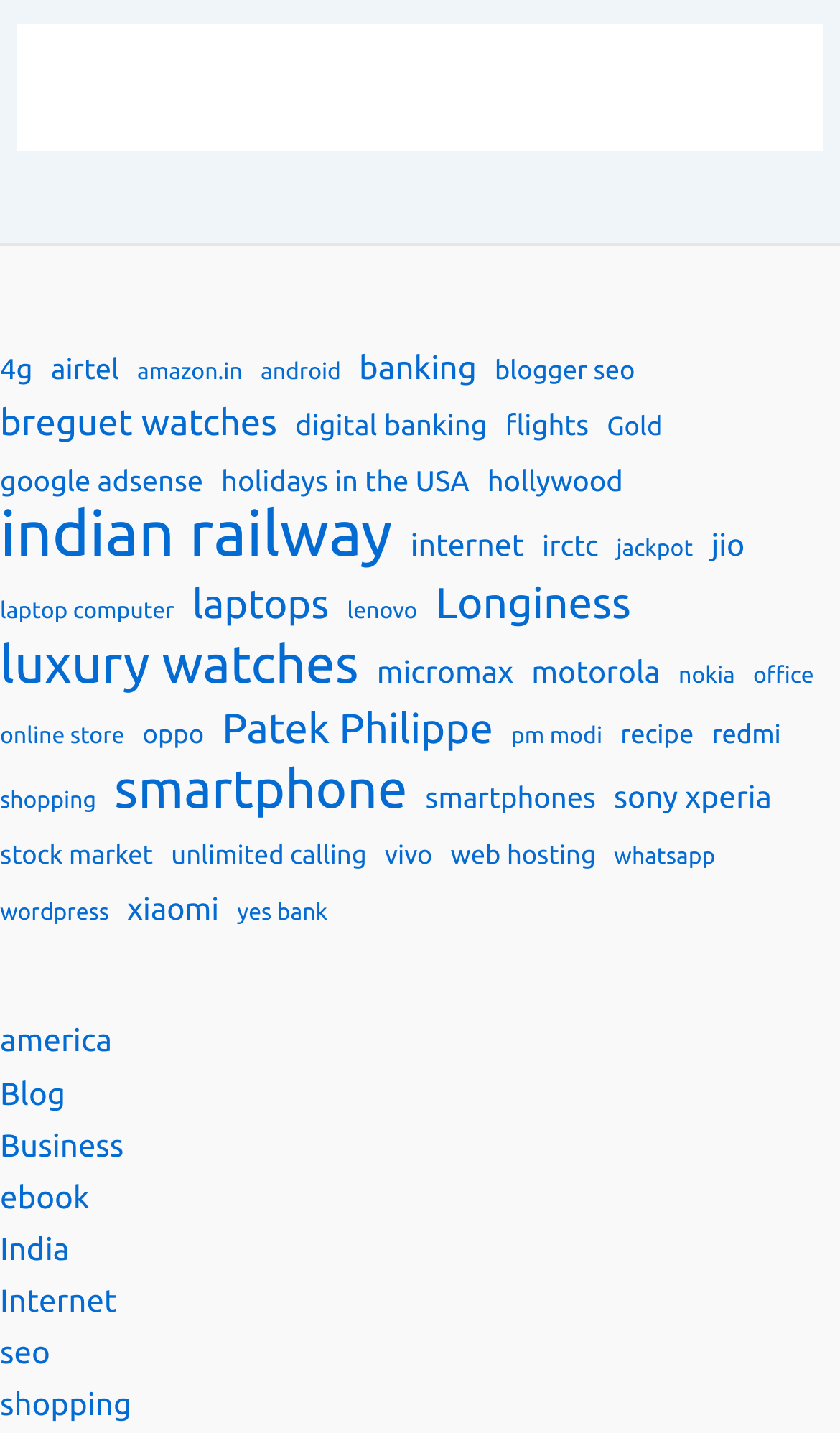Can you show the bounding box coordinates of the region to click on to complete the task described in the instruction: "Go to 'Blog' page"?

[0.0, 0.749, 0.078, 0.775]